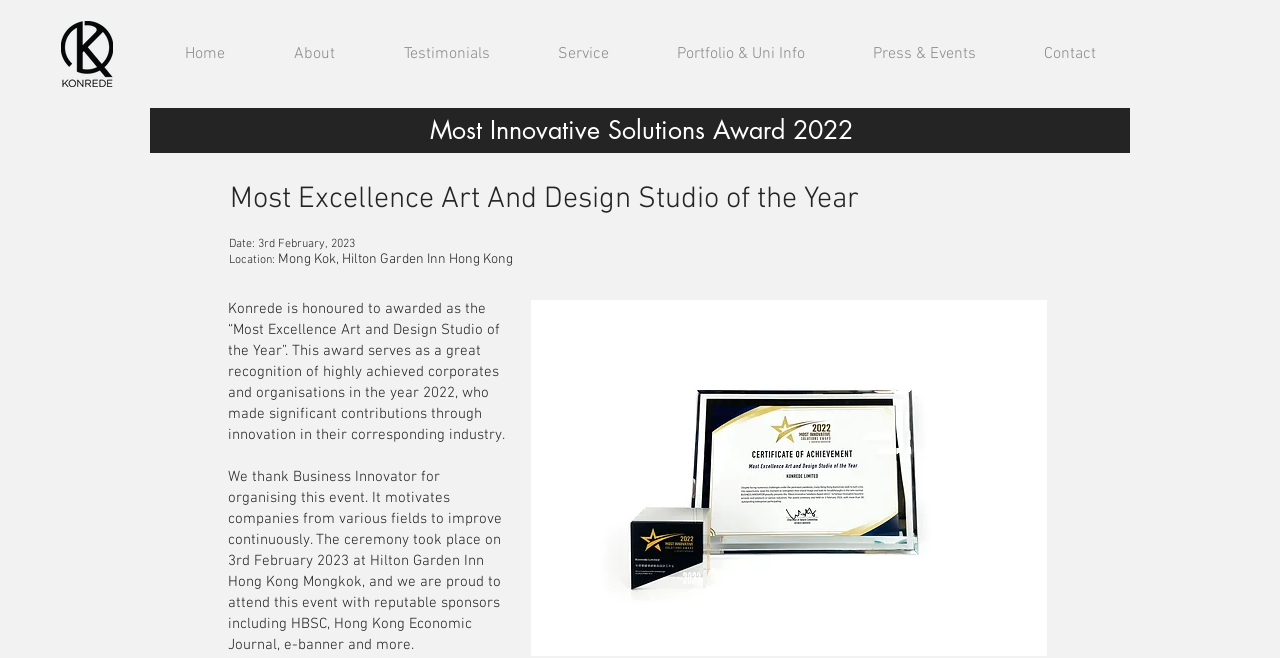Identify and provide the bounding box for the element described by: "About".

[0.202, 0.0, 0.288, 0.164]